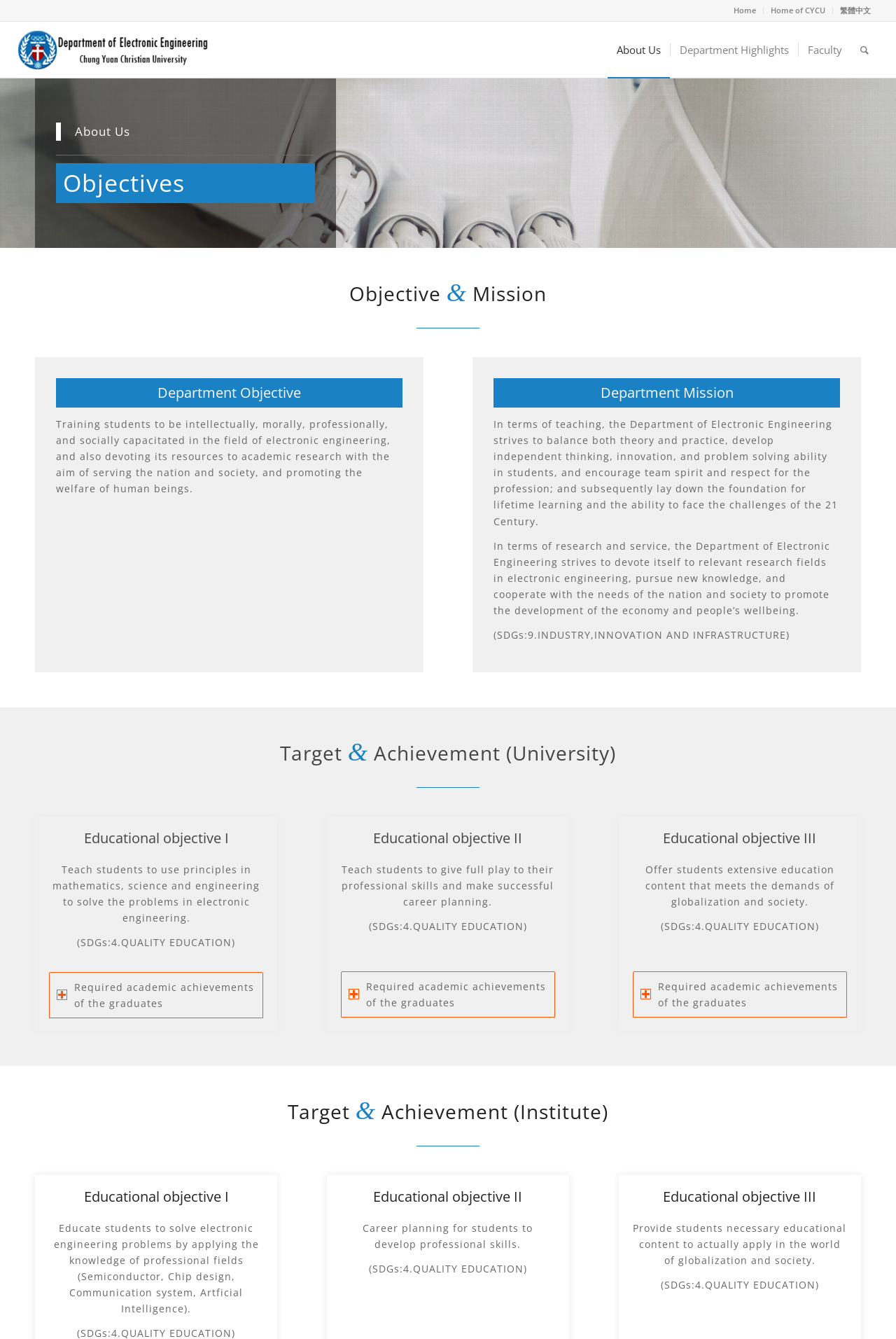What is the department's mission?
Kindly offer a detailed explanation using the data available in the image.

The department's mission is to balance both theory and practice, develop independent thinking, innovation, and problem-solving ability in students, and encourage team spirit and respect for the profession; and subsequently lay down the foundation for lifetime learning and the ability to face the challenges of the 21 Century.